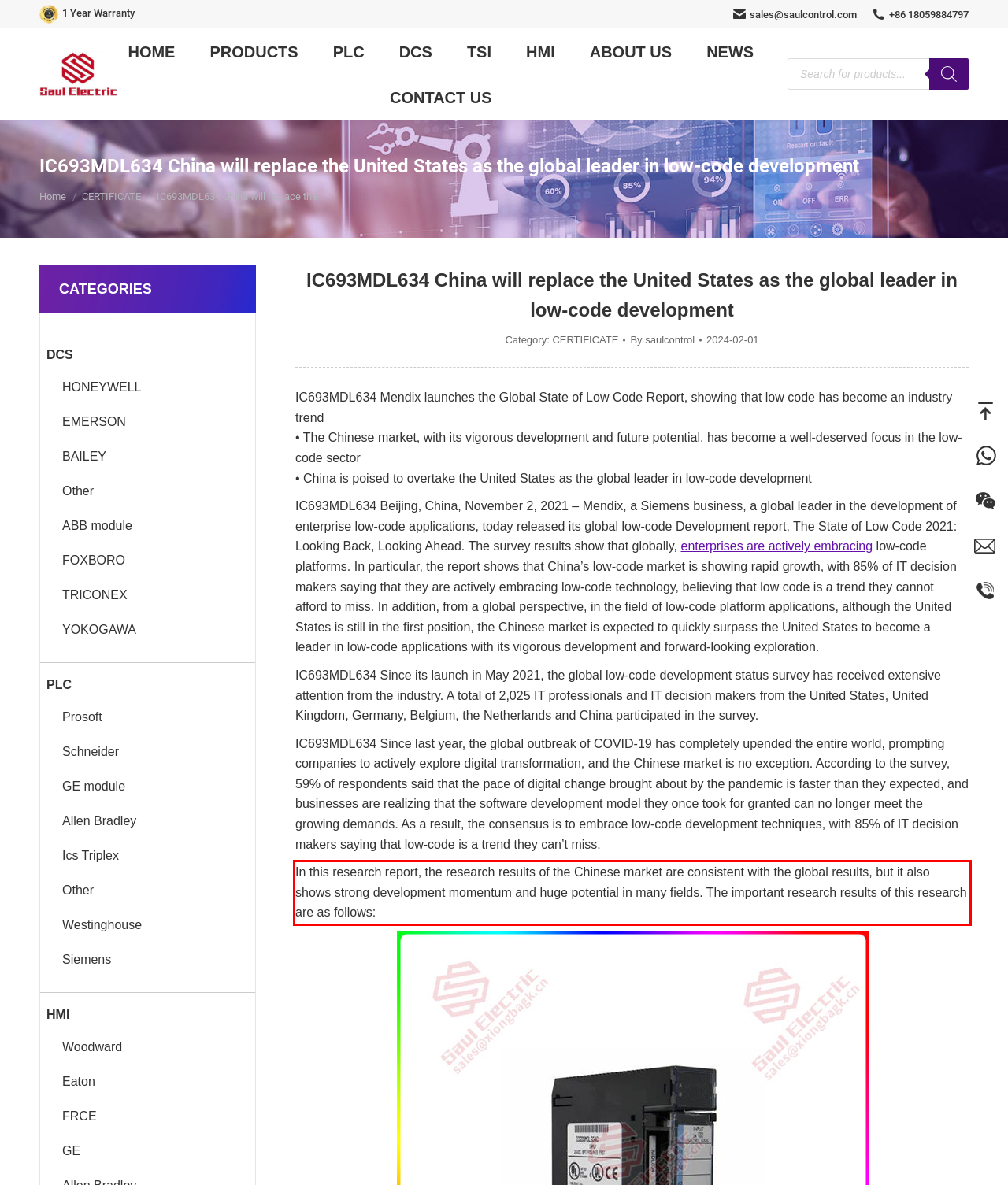Look at the provided screenshot of the webpage and perform OCR on the text within the red bounding box.

In this research report, the research results of the Chinese market are consistent with the global results, but it also shows strong development momentum and huge potential in many fields. The important research results of this research are as follows: